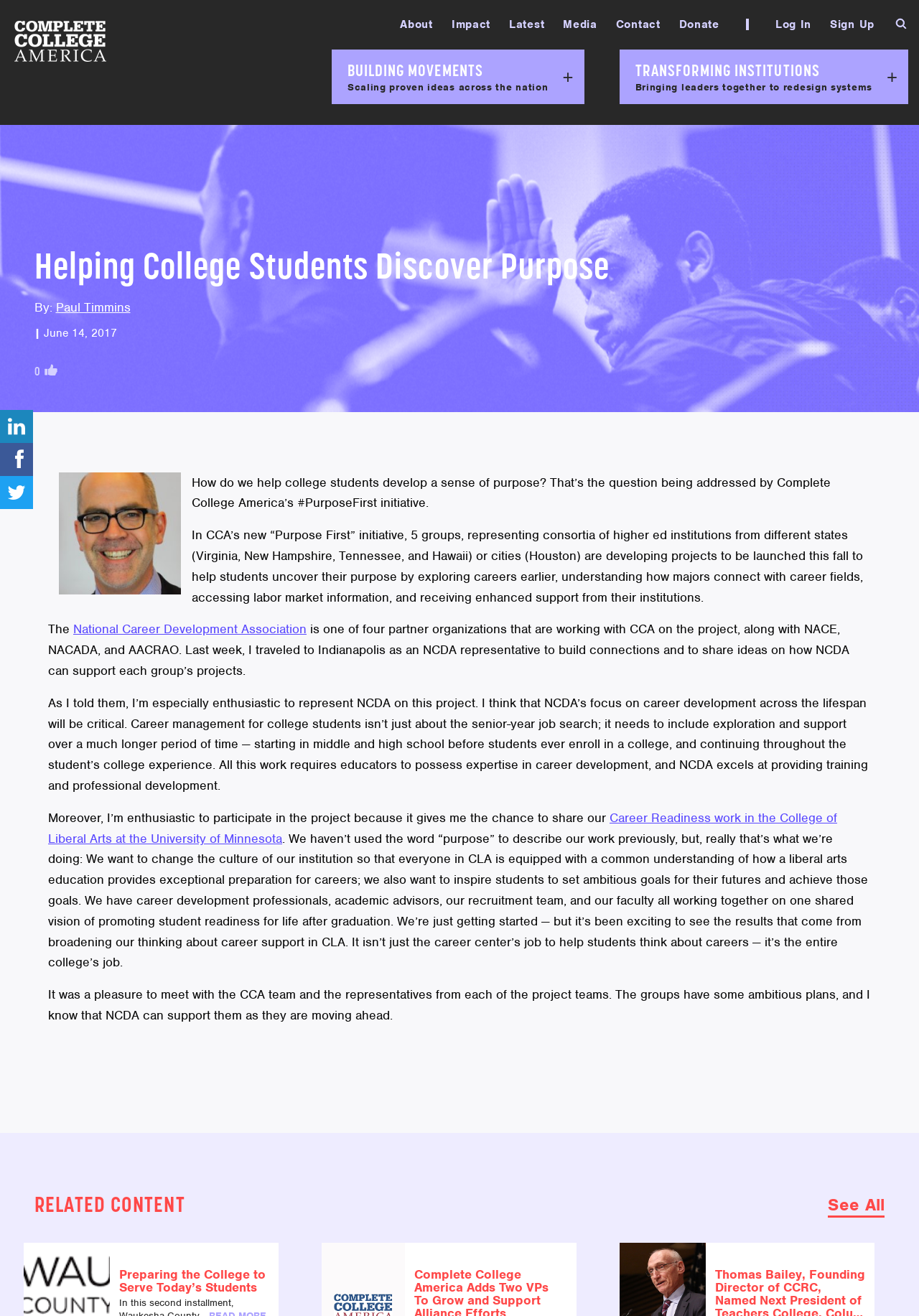From the element description: "National Career Development Association", extract the bounding box coordinates of the UI element. The coordinates should be expressed as four float numbers between 0 and 1, in the order [left, top, right, bottom].

[0.08, 0.472, 0.334, 0.484]